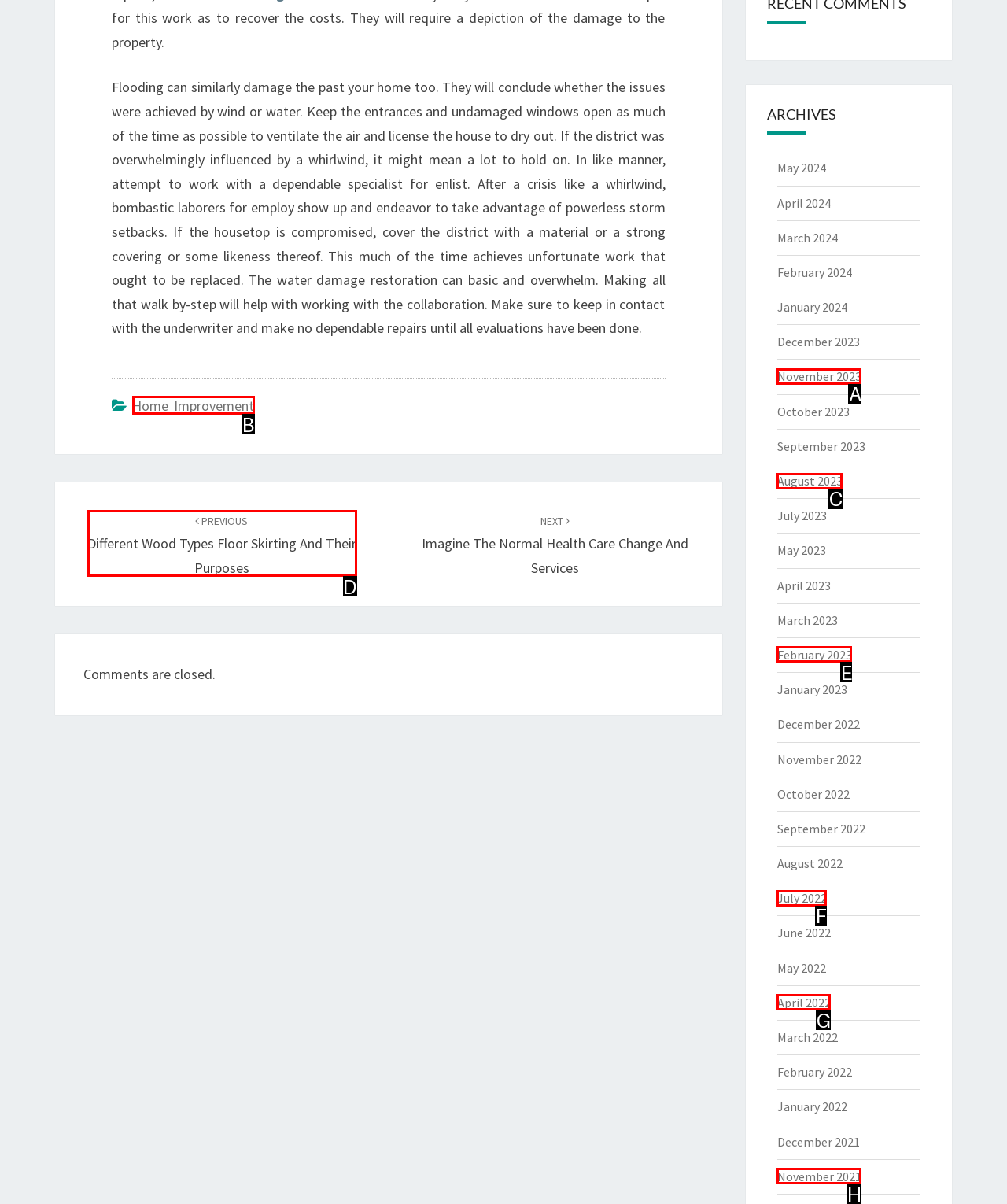Identify the correct UI element to click for this instruction: Go to previous post
Respond with the appropriate option's letter from the provided choices directly.

D